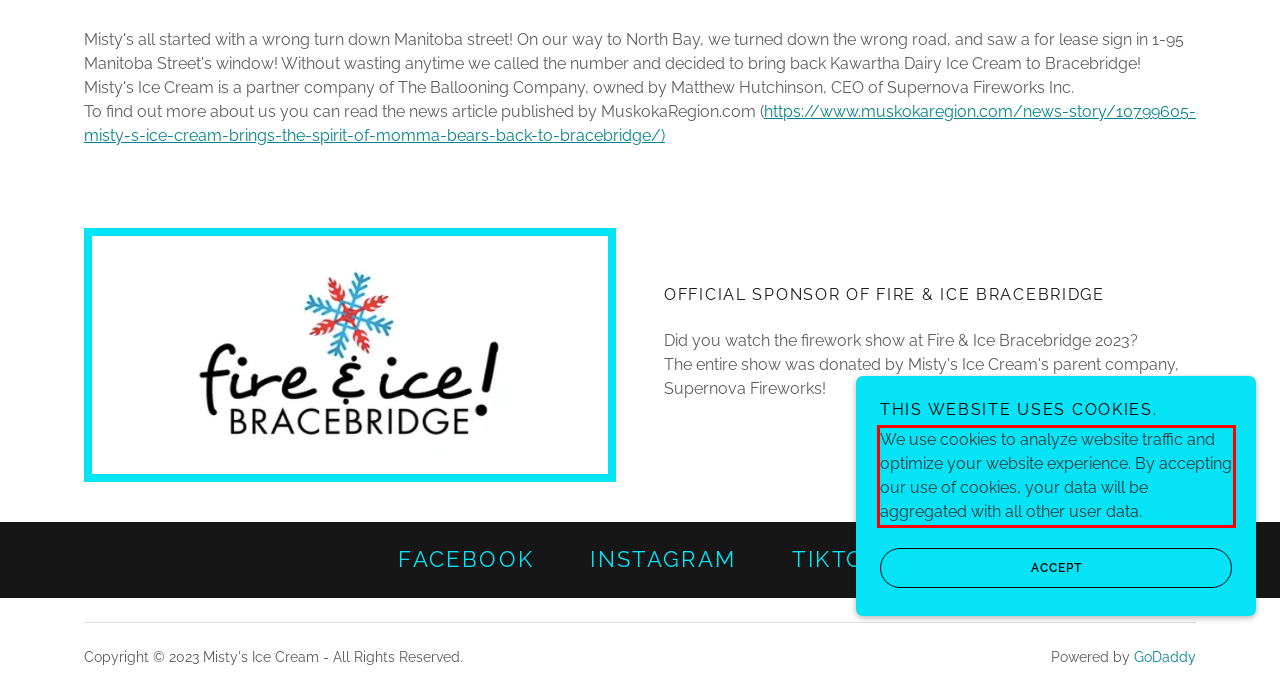Please extract the text content from the UI element enclosed by the red rectangle in the screenshot.

We use cookies to analyze website traffic and optimize your website experience. By accepting our use of cookies, your data will be aggregated with all other user data.